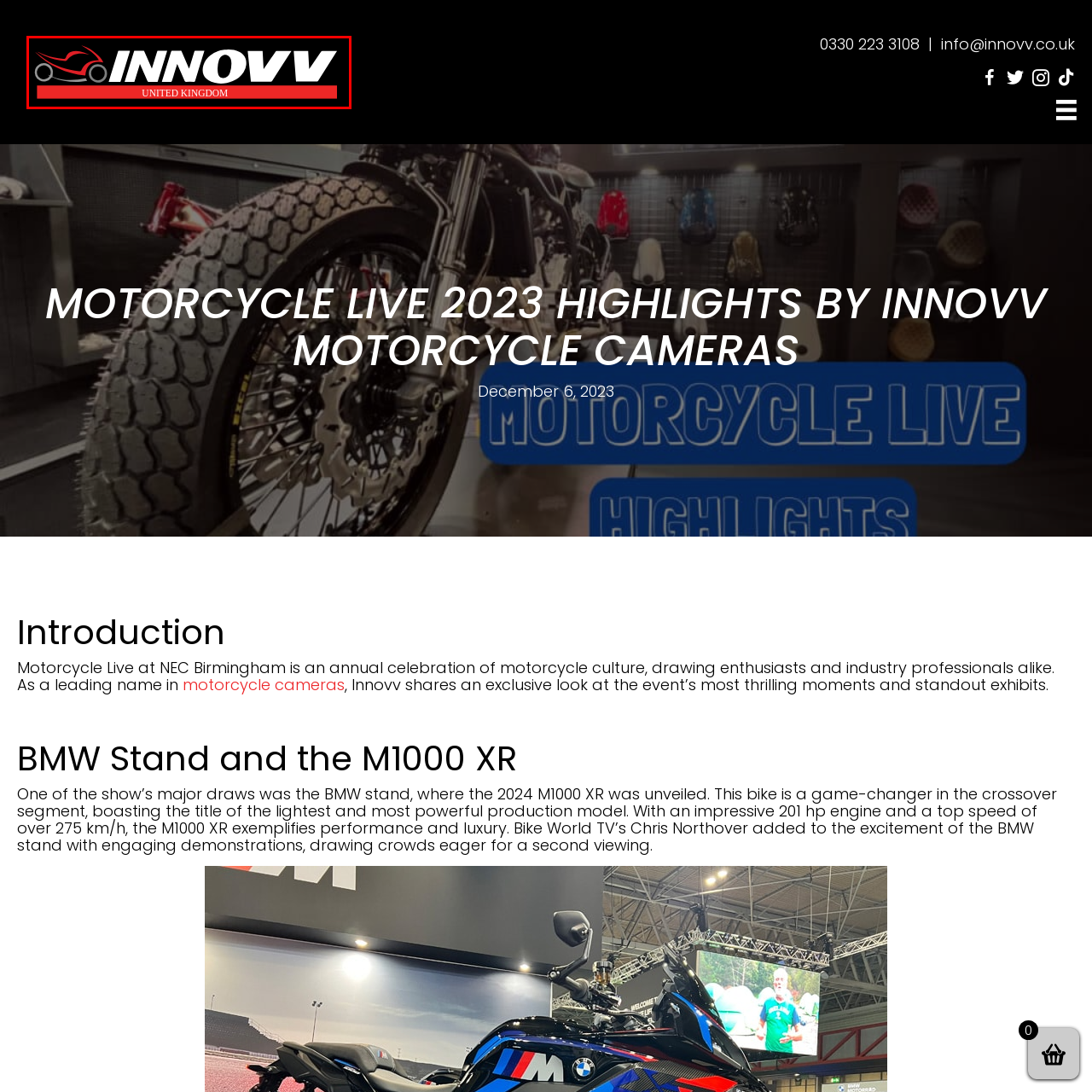What is the geographical significance mentioned in the logo?
Please examine the image within the red bounding box and provide your answer using just one word or phrase.

United Kingdom